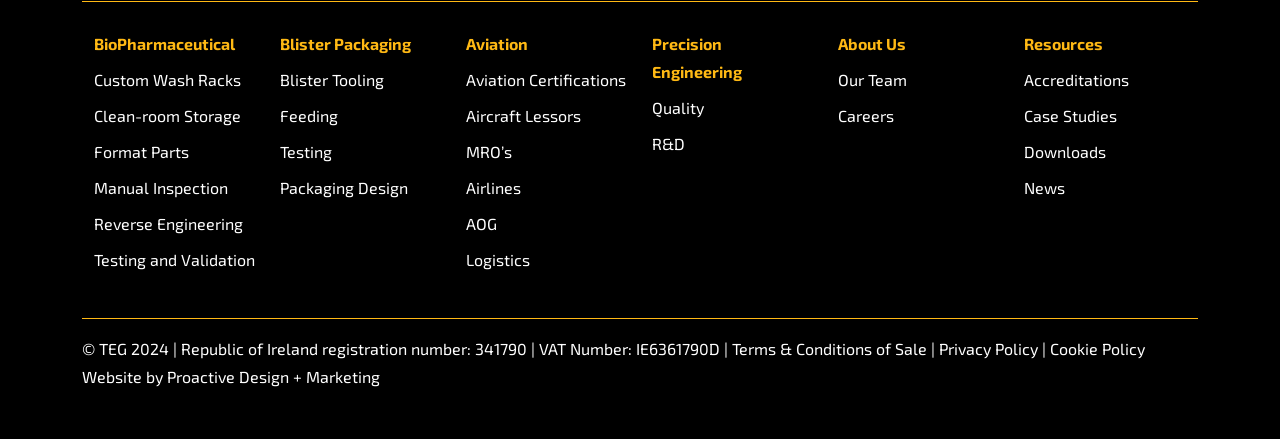Can you find the bounding box coordinates for the element to click on to achieve the instruction: "Go to About Us"?

[0.655, 0.058, 0.781, 0.14]